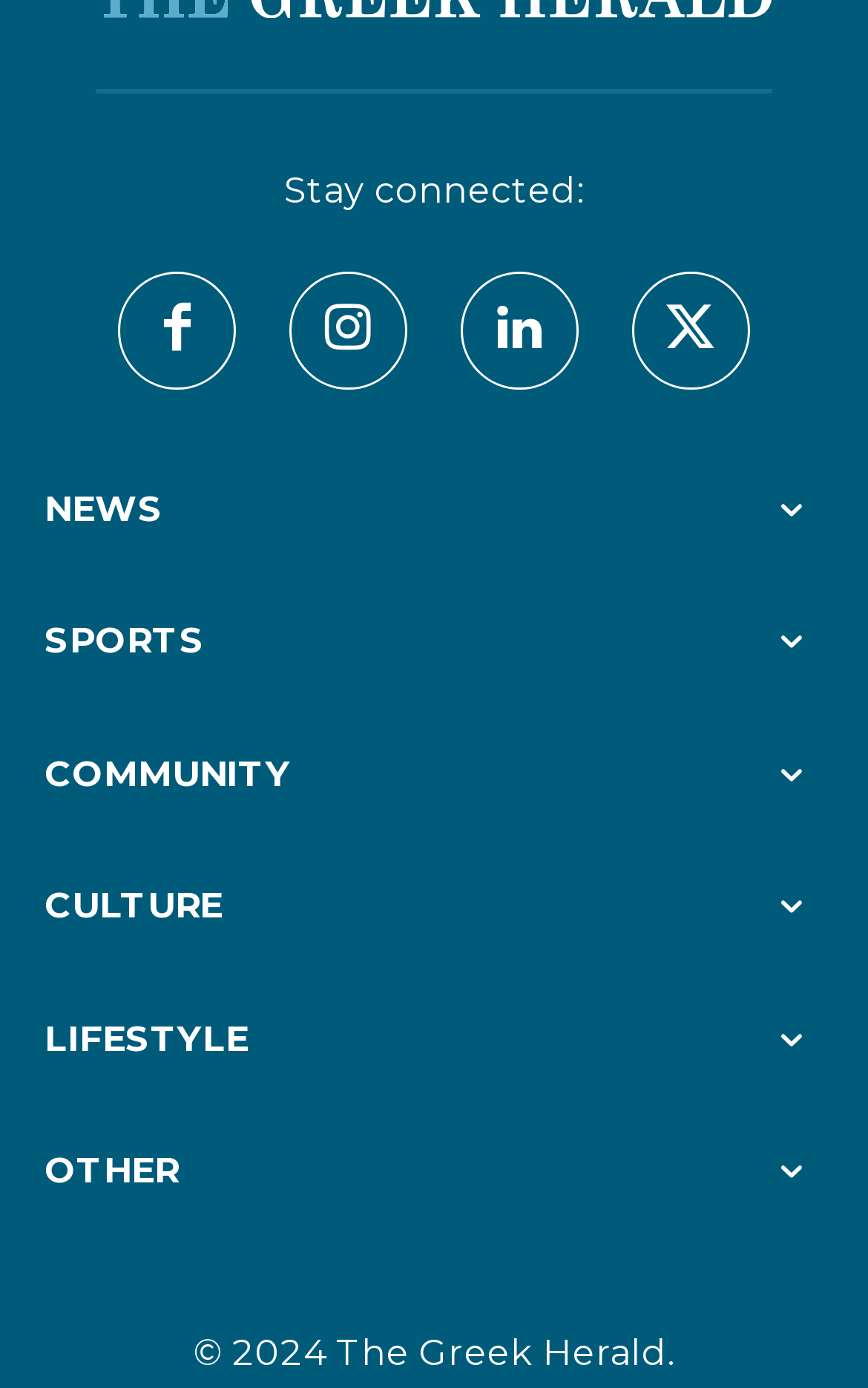Can you find the bounding box coordinates for the element that needs to be clicked to execute this instruction: "View England items"? The coordinates should be given as four float numbers between 0 and 1, i.e., [left, top, right, bottom].

None